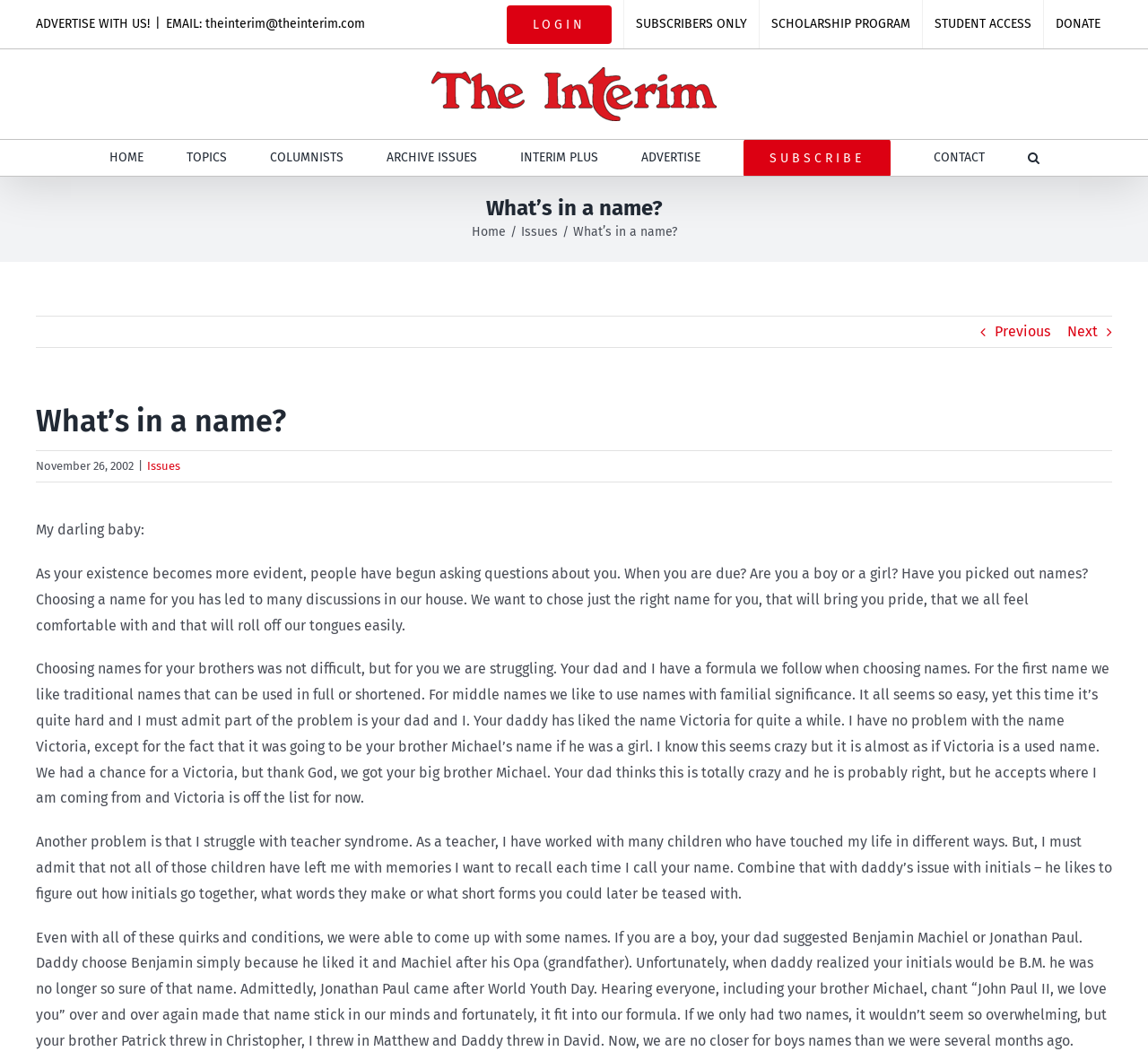Locate the bounding box of the UI element with the following description: "alt="The Interim Logo"".

[0.376, 0.063, 0.624, 0.114]